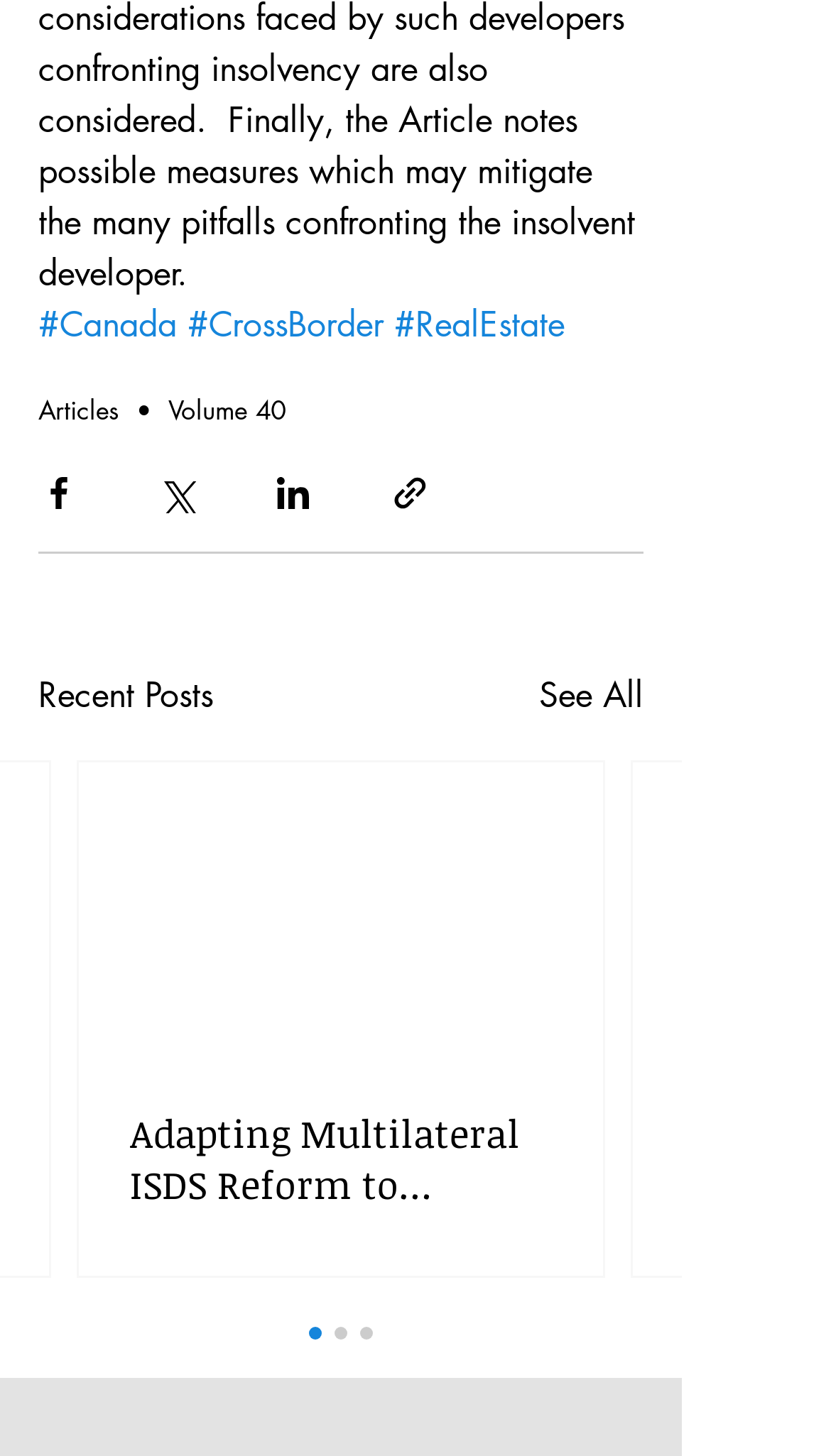Locate the bounding box coordinates of the element that needs to be clicked to carry out the instruction: "Click on Canada". The coordinates should be given as four float numbers ranging from 0 to 1, i.e., [left, top, right, bottom].

[0.046, 0.208, 0.213, 0.238]